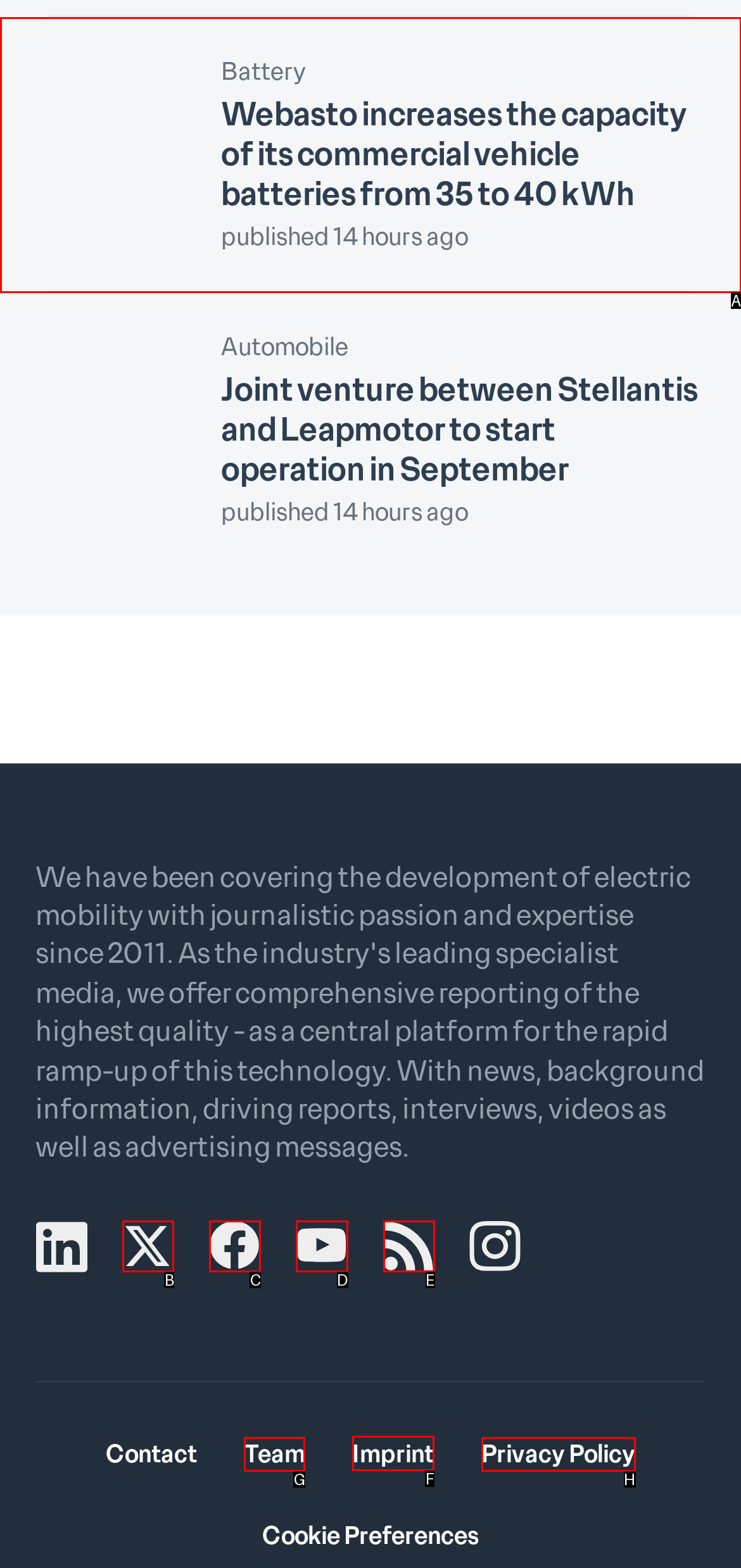Determine the letter of the UI element I should click on to complete the task: View imprint information from the provided choices in the screenshot.

F